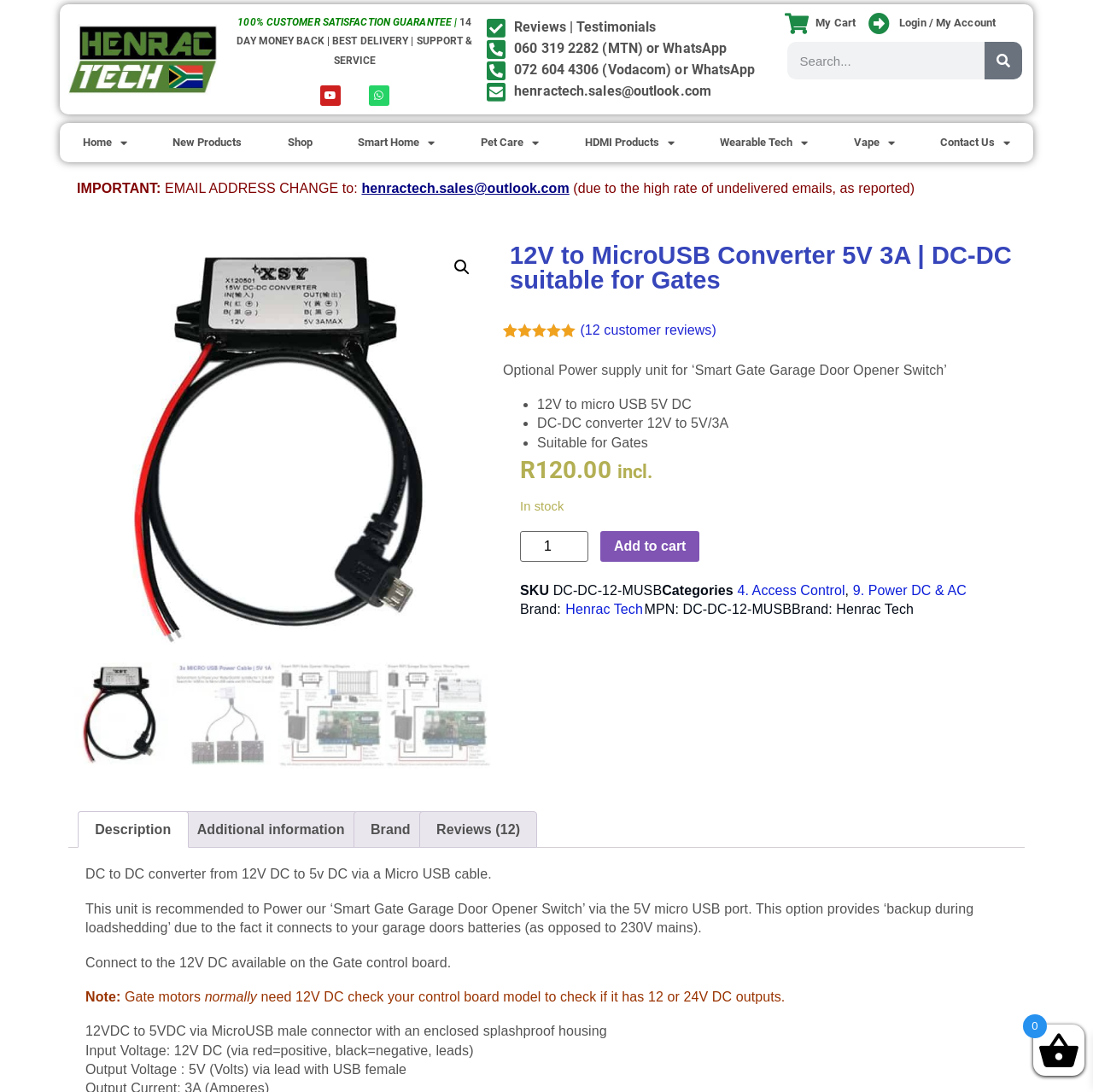Kindly determine the bounding box coordinates for the area that needs to be clicked to execute this instruction: "View reviews".

[0.384, 0.743, 0.491, 0.776]